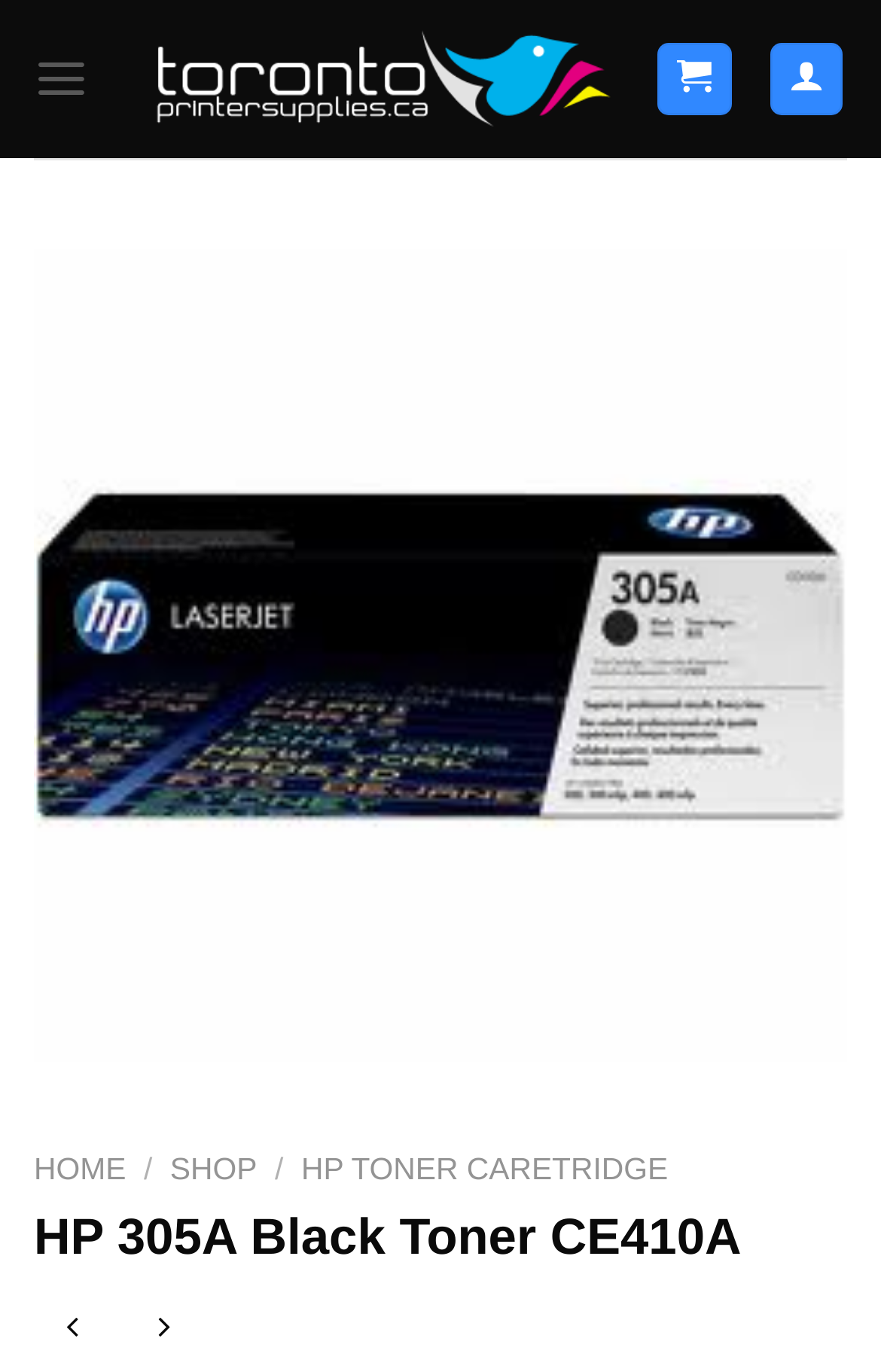Determine the bounding box coordinates for the area you should click to complete the following instruction: "open menu".

[0.038, 0.017, 0.101, 0.098]